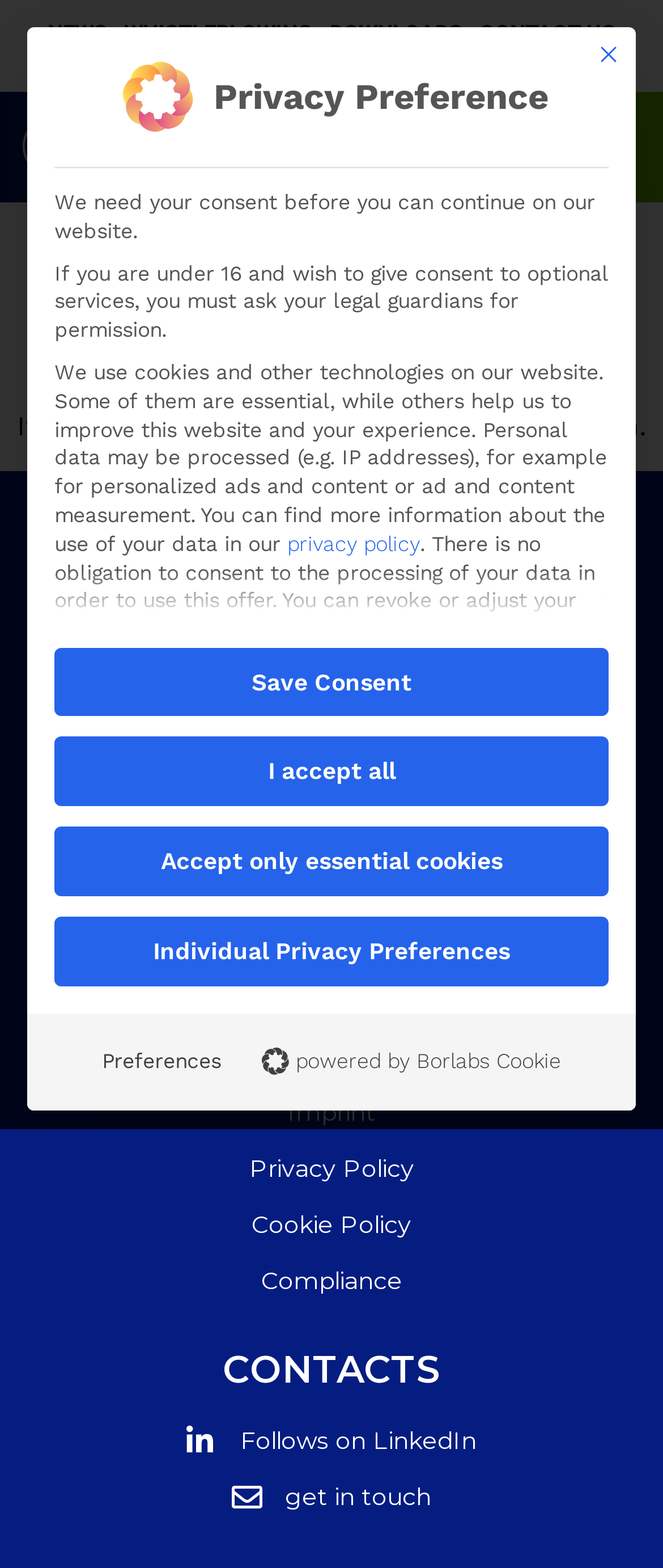Answer this question in one word or a short phrase: How many images are in the 'Privacy Preference' section?

2